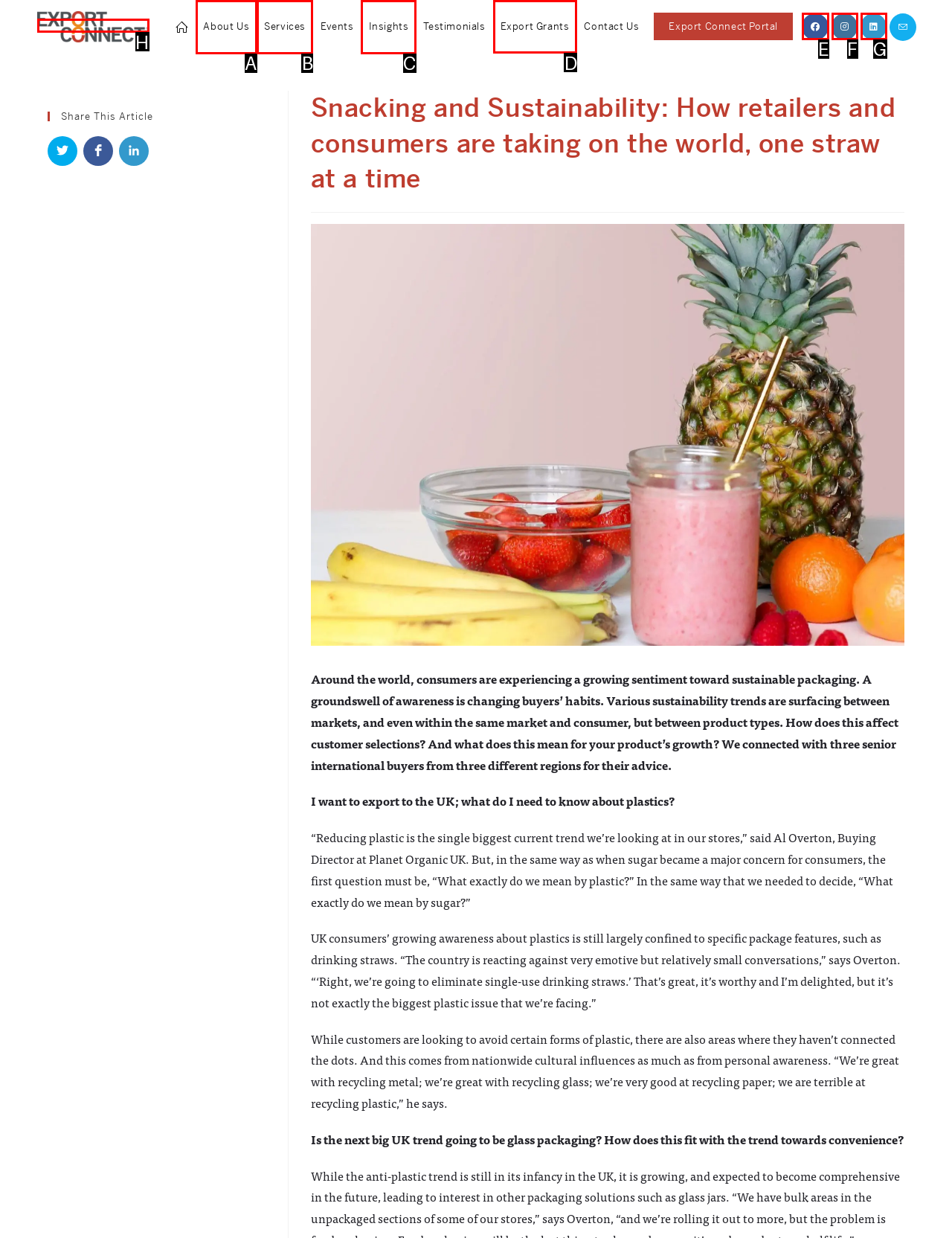Determine the correct UI element to click for this instruction: Learn more about Export Grants. Respond with the letter of the chosen element.

D